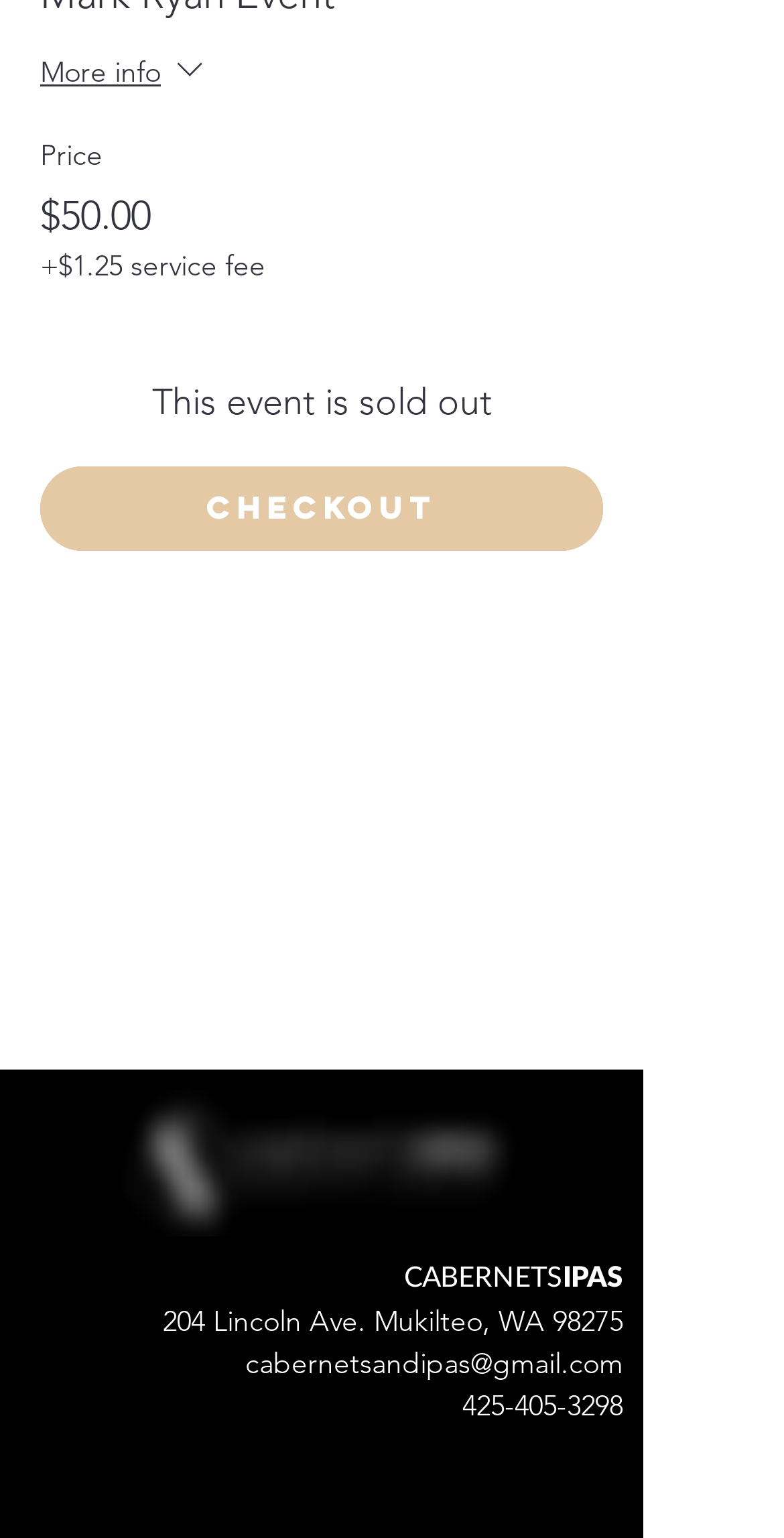Bounding box coordinates must be specified in the format (top-left x, top-left y, bottom-right x, bottom-right y). All values should be floating point numbers between 0 and 1. What are the bounding box coordinates of the UI element described as: aria-label="Instagram"

[0.418, 0.954, 0.482, 0.987]